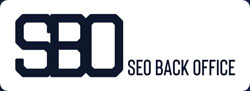Respond to the following question with a brief word or phrase:
What services does the company provide?

White-label content and SEO services